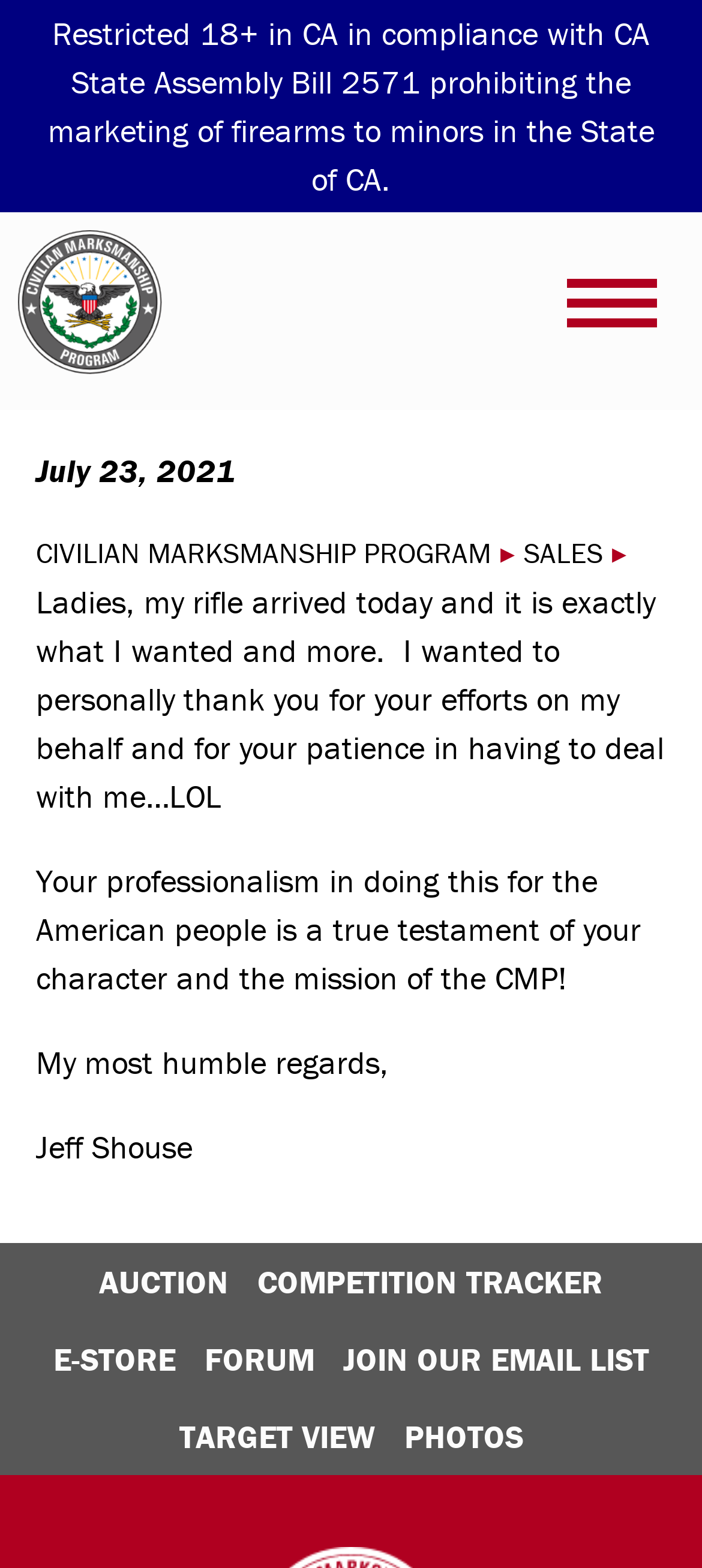Given the element description, predict the bounding box coordinates in the format (top-left x, top-left y, bottom-right x, bottom-right y). Make sure all values are between 0 and 1. Here is the element description: News

None